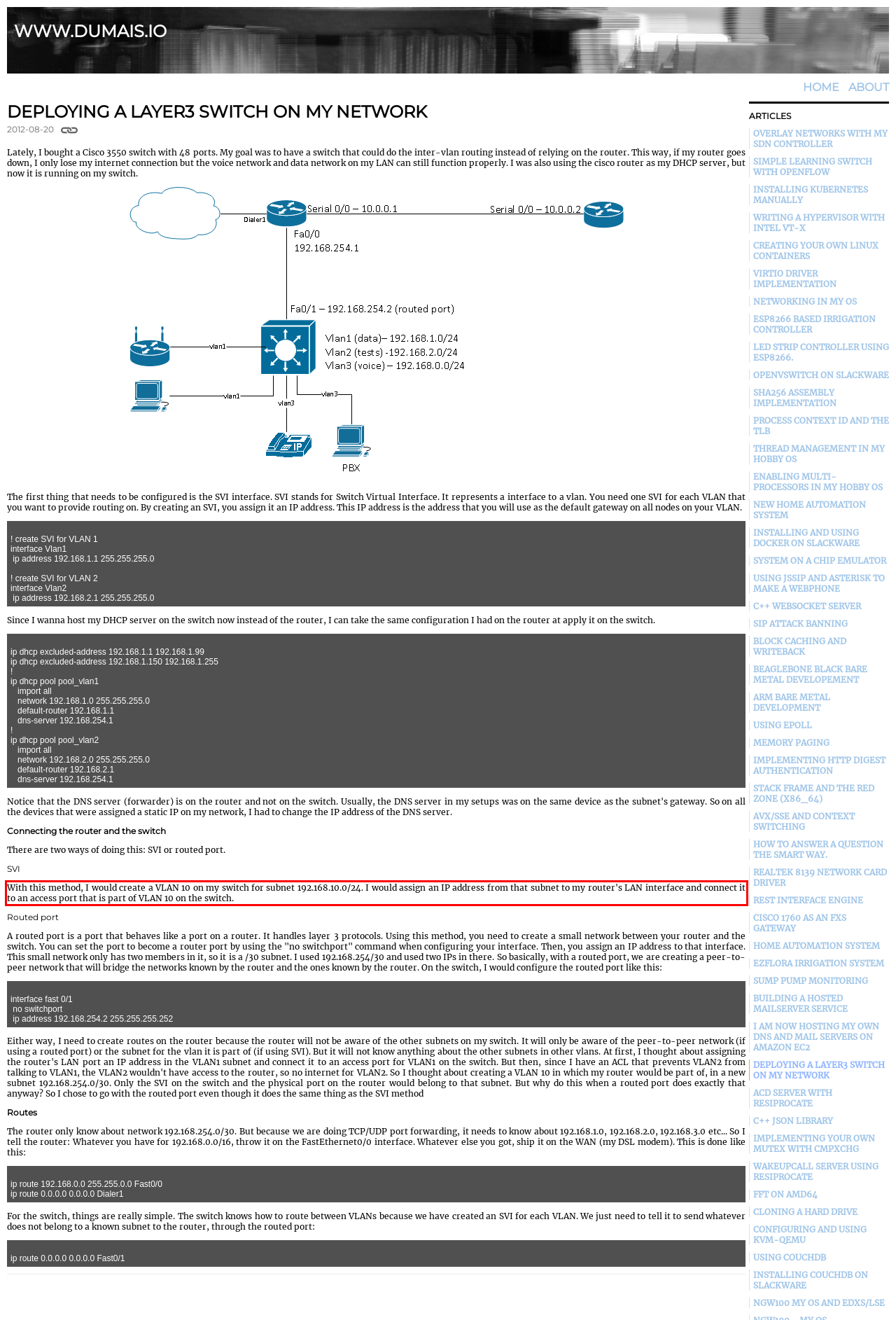Look at the webpage screenshot and recognize the text inside the red bounding box.

With this method, I would create a VLAN 10 on my switch for subnet 192.168.10.0/24. I would assign an IP address from that subnet to my router's LAN interface and connect it to an access port that is part of VLAN 10 on the switch.